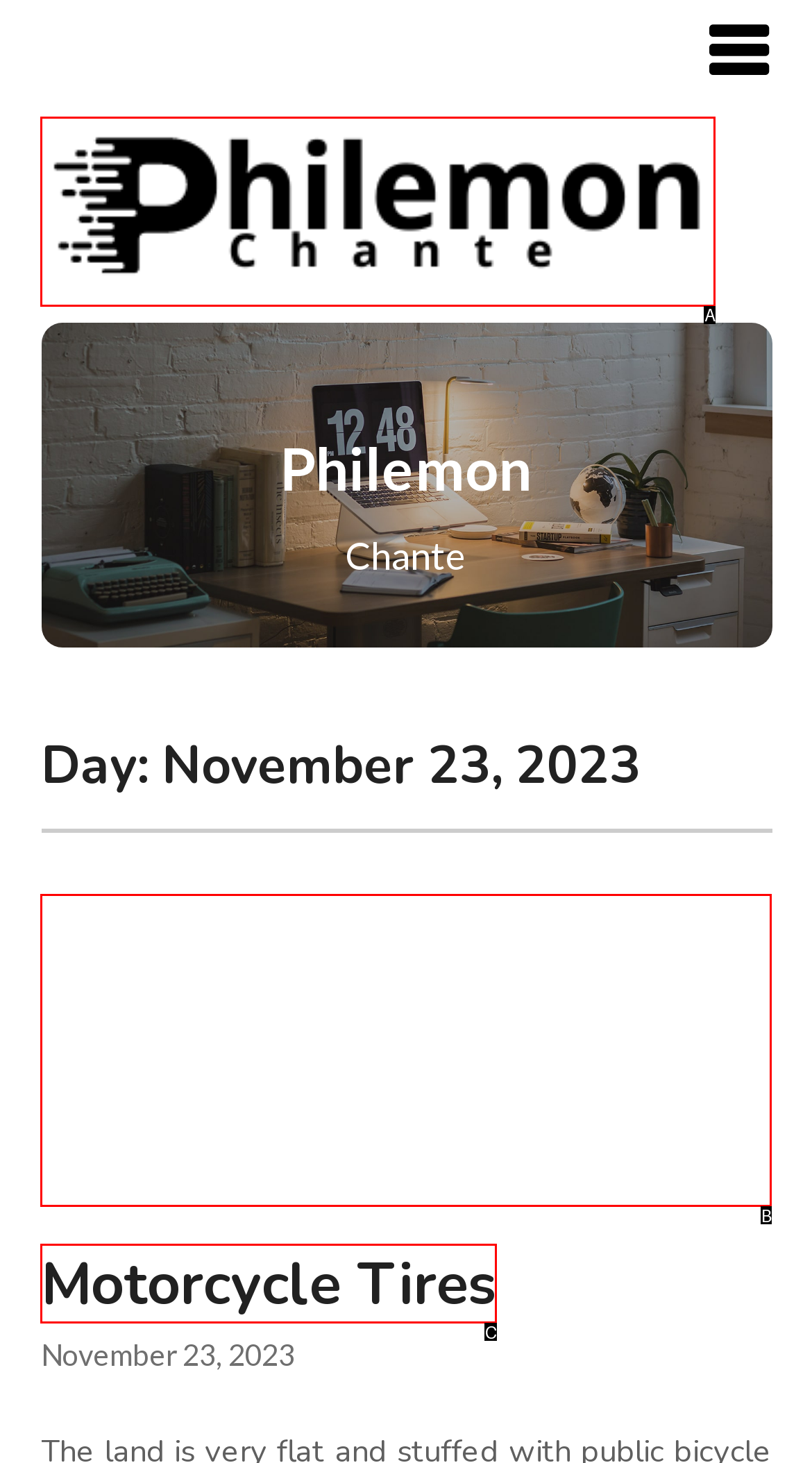Choose the letter of the UI element that aligns with the following description: parent_node: Motorcycle Tires
State your answer as the letter from the listed options.

B